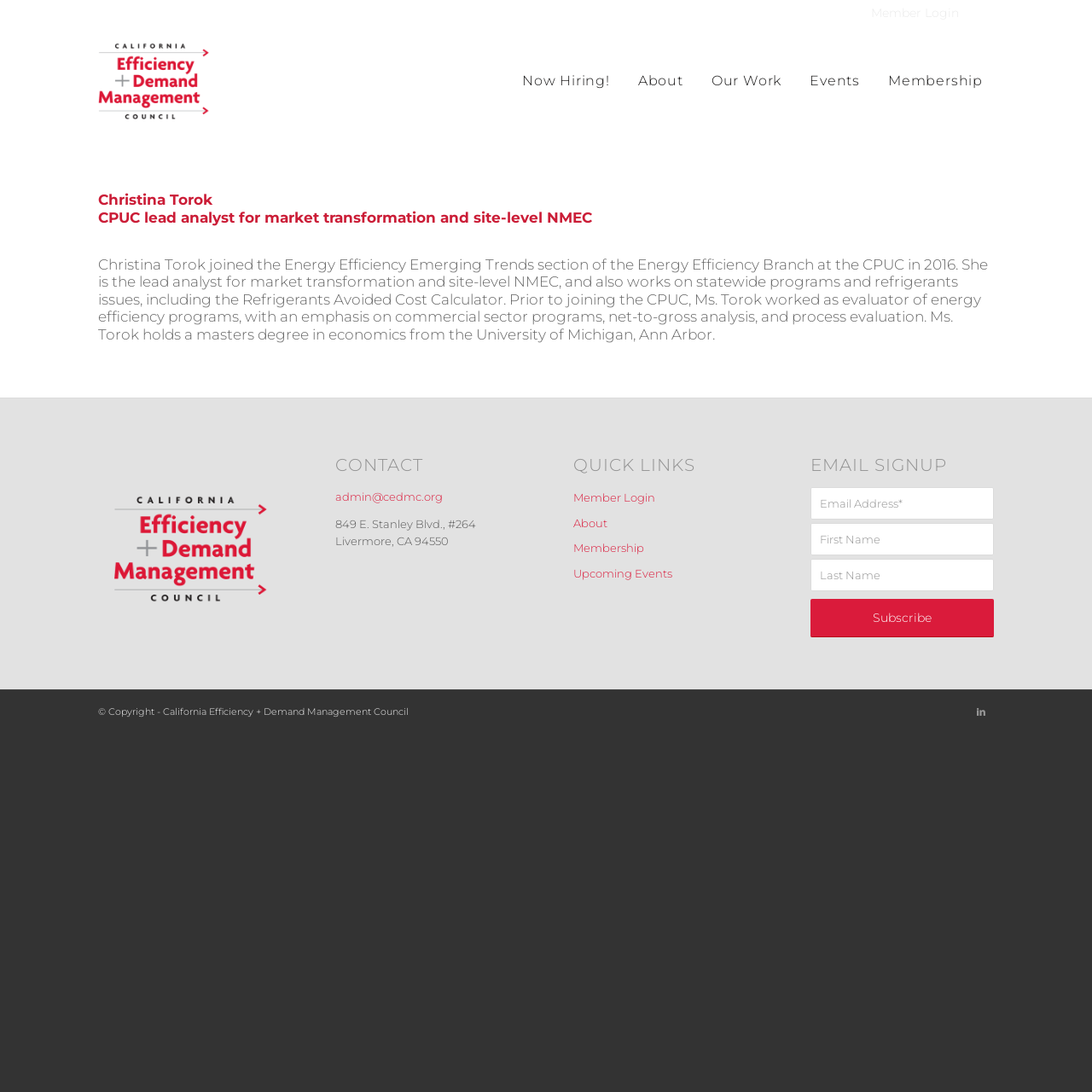Look at the image and answer the question in detail:
What is the topic of Christina Torok's work?

Based on the webpage, Christina Torok's work is related to energy efficiency, as mentioned in her job description and the article section, which includes details about her work on market transformation, site-level NMEC, and refrigerants issues.